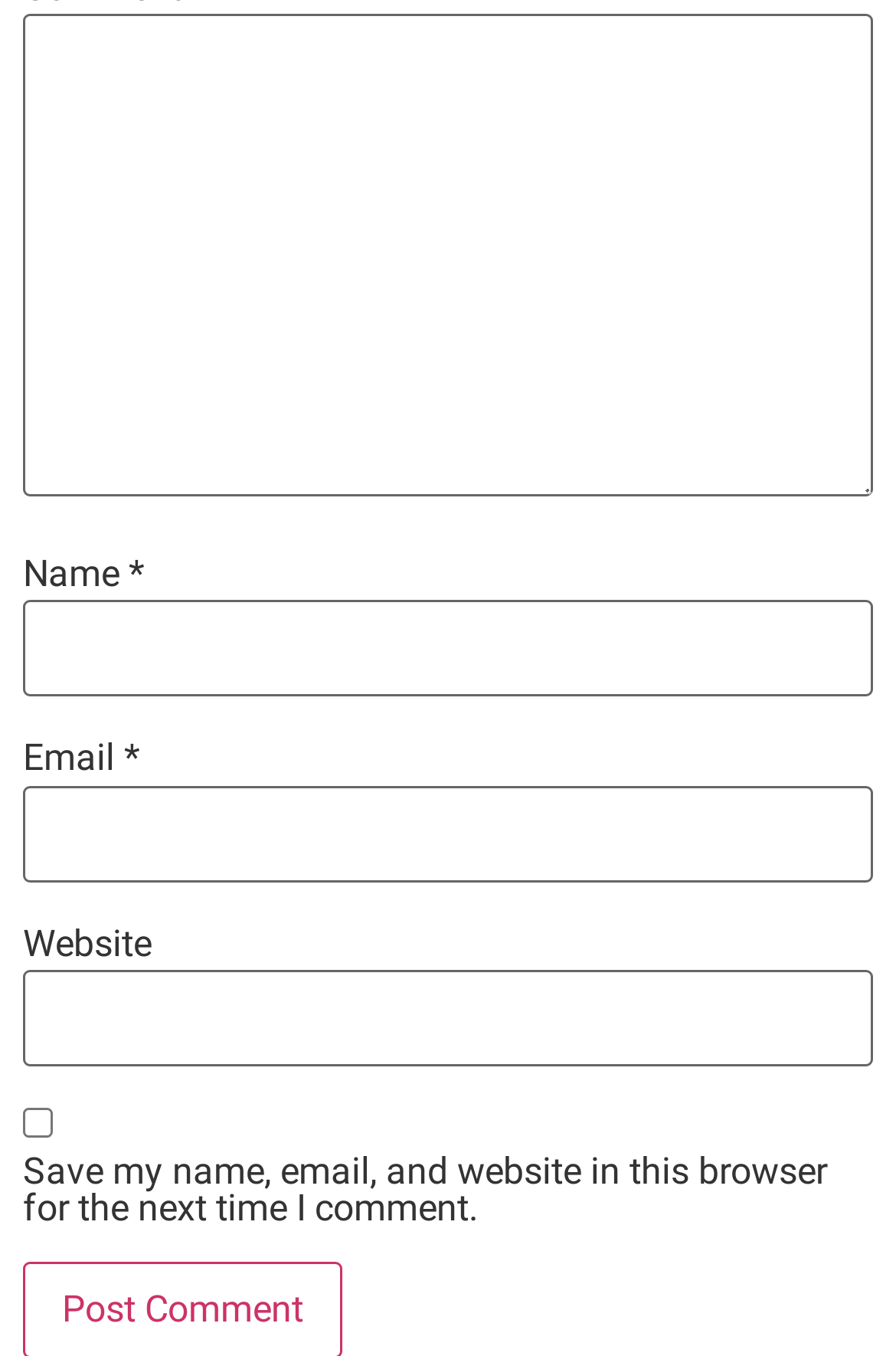How many textboxes are there?
Answer the question using a single word or phrase, according to the image.

4